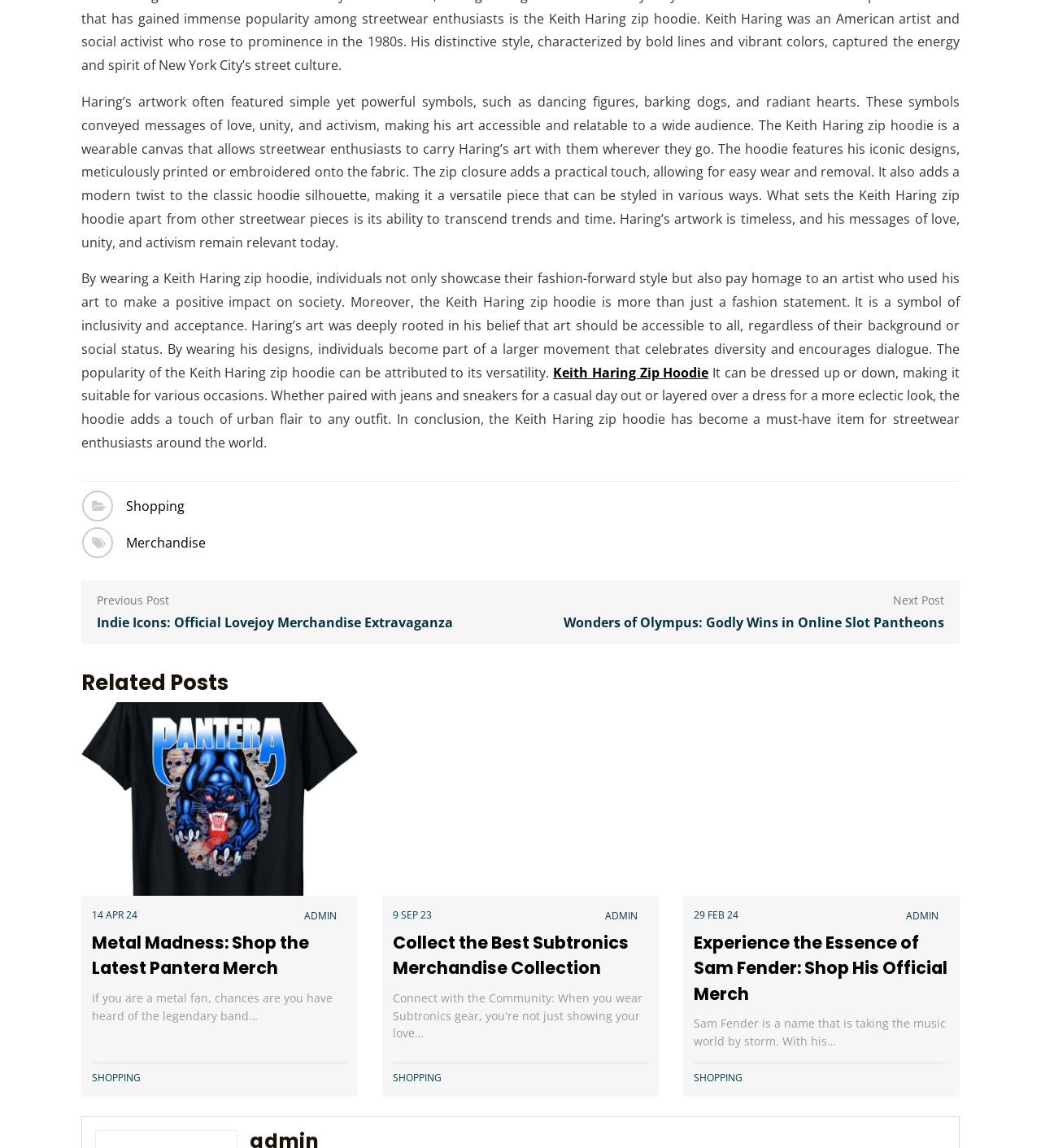How many related posts are shown on the webpage?
Please look at the screenshot and answer in one word or a short phrase.

3